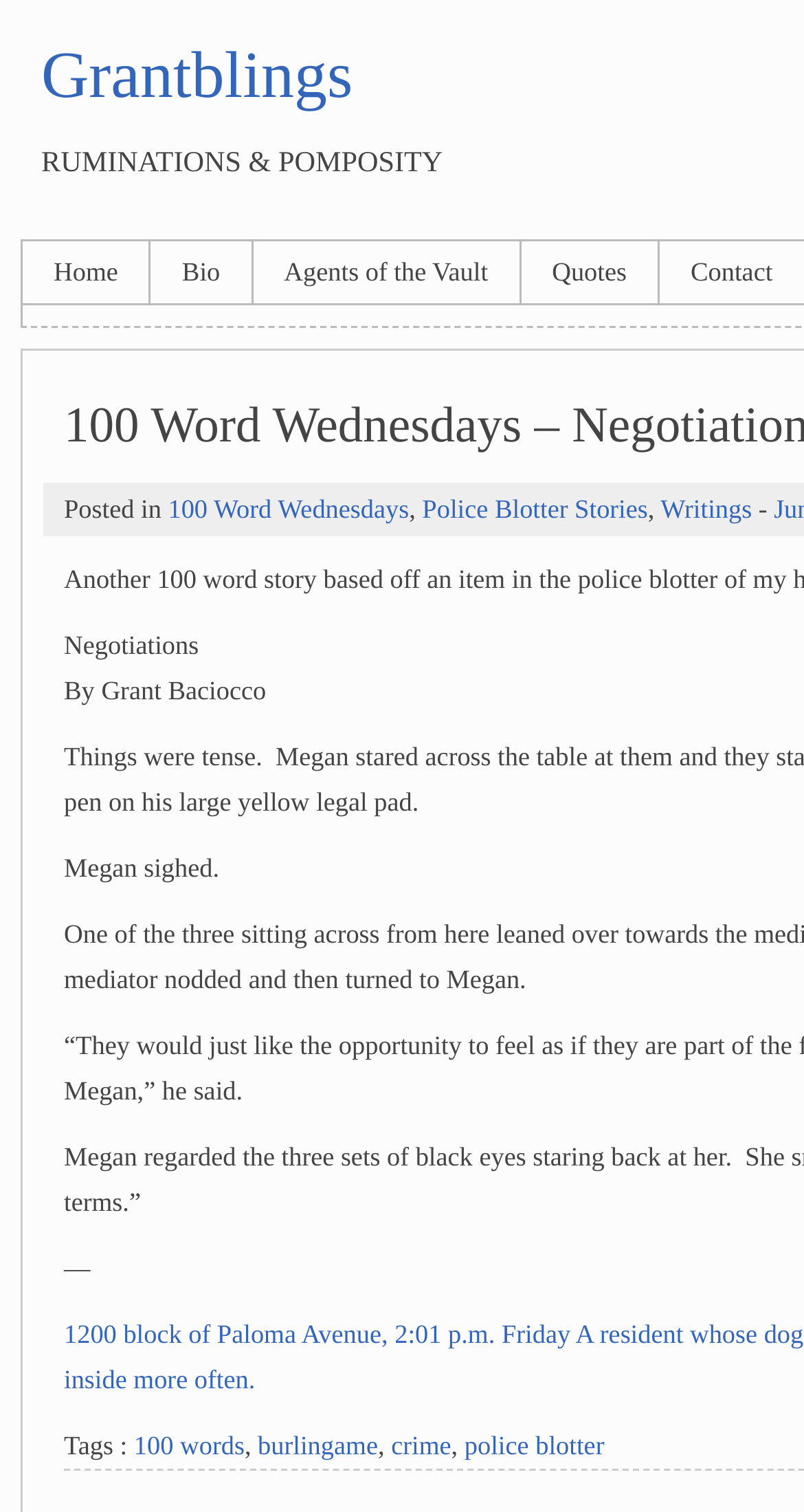Kindly determine the bounding box coordinates for the clickable area to achieve the given instruction: "view writings".

[0.822, 0.328, 0.935, 0.347]